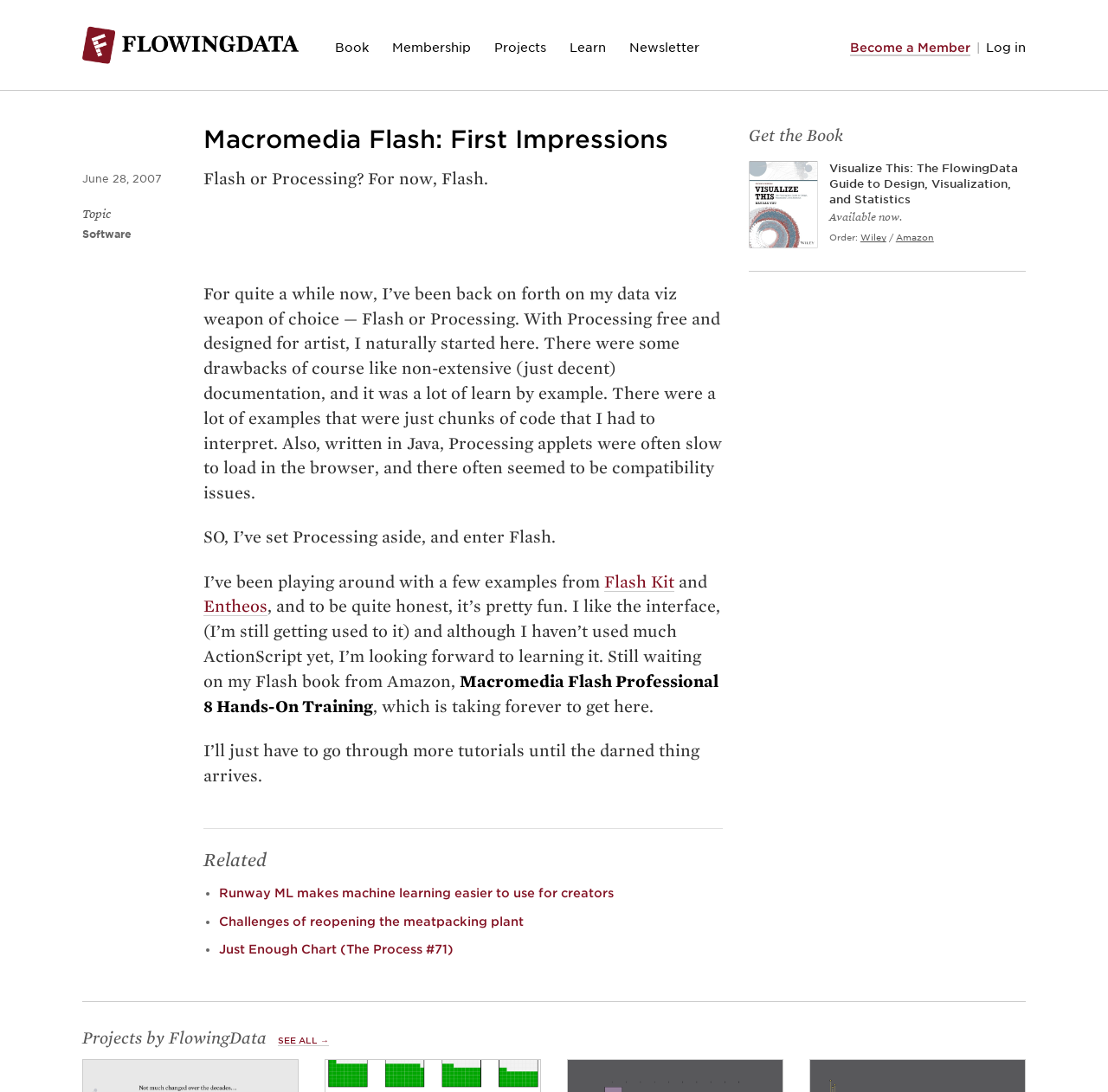Extract the primary headline from the webpage and present its text.

Macromedia Flash: First Impressions